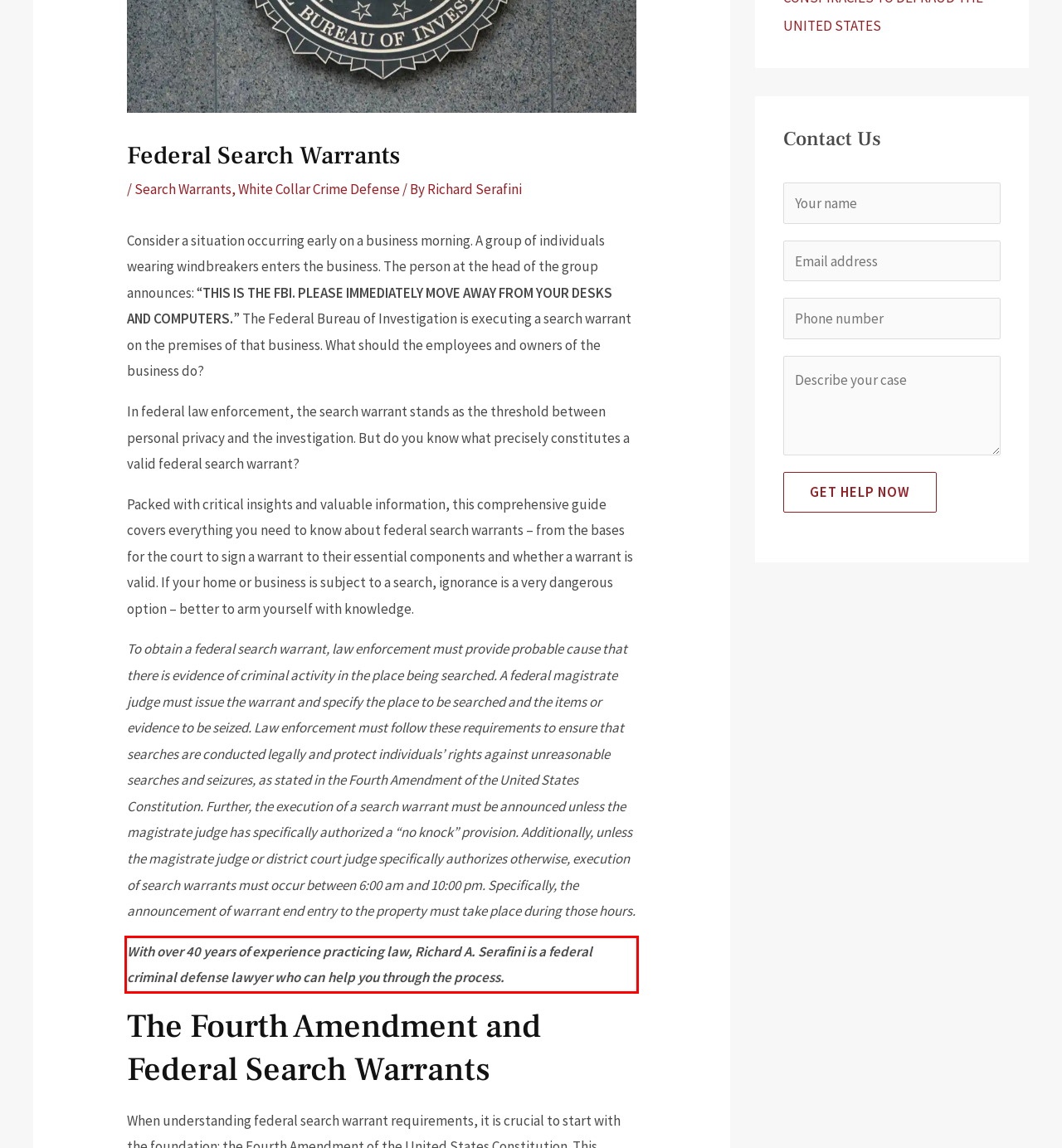Within the screenshot of a webpage, identify the red bounding box and perform OCR to capture the text content it contains.

With over 40 years of experience practicing law, Richard A. Serafini is a federal criminal defense lawyer who can help you through the process.